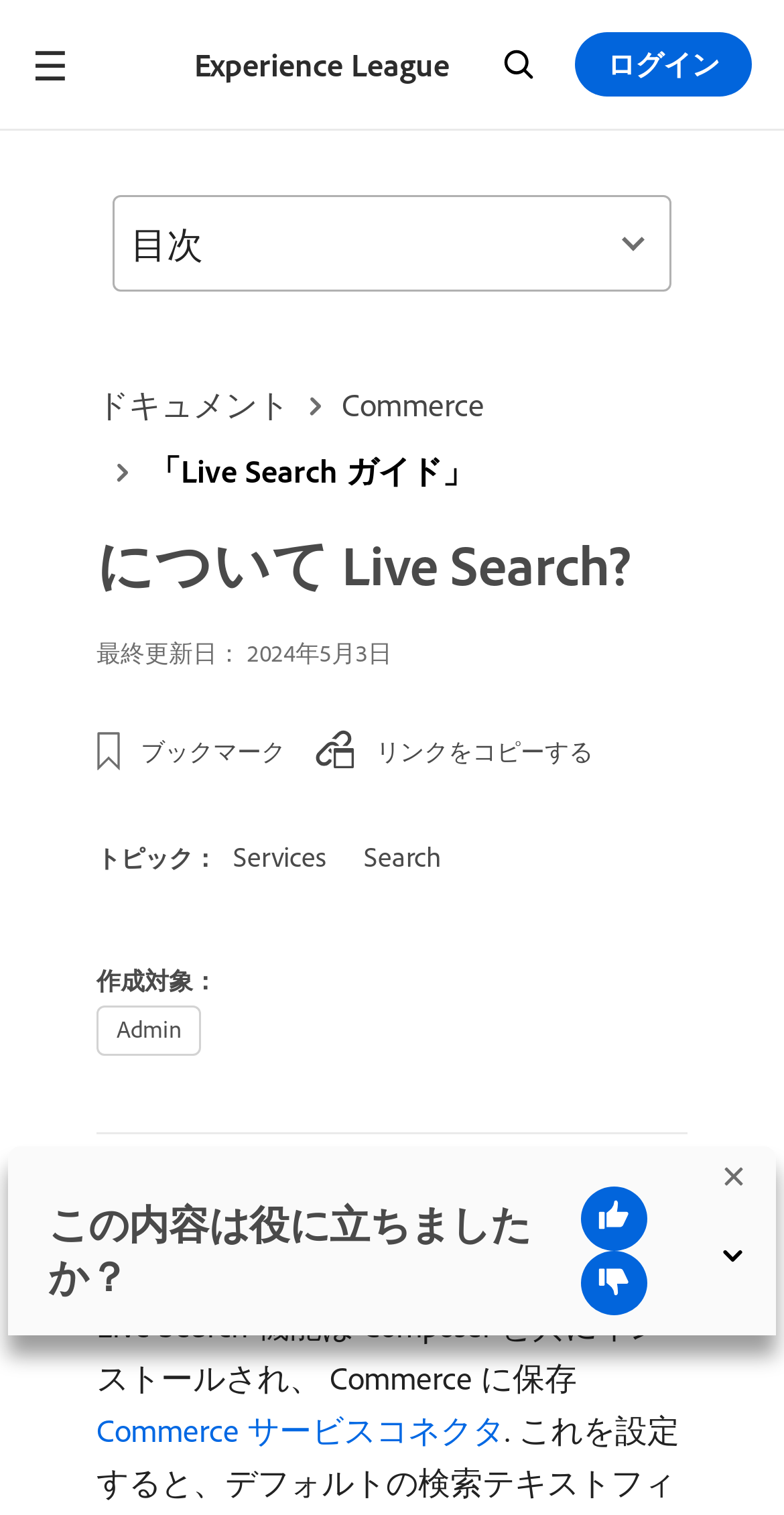Please specify the bounding box coordinates for the clickable region that will help you carry out the instruction: "Go to the Experience League page".

[0.248, 0.029, 0.573, 0.057]